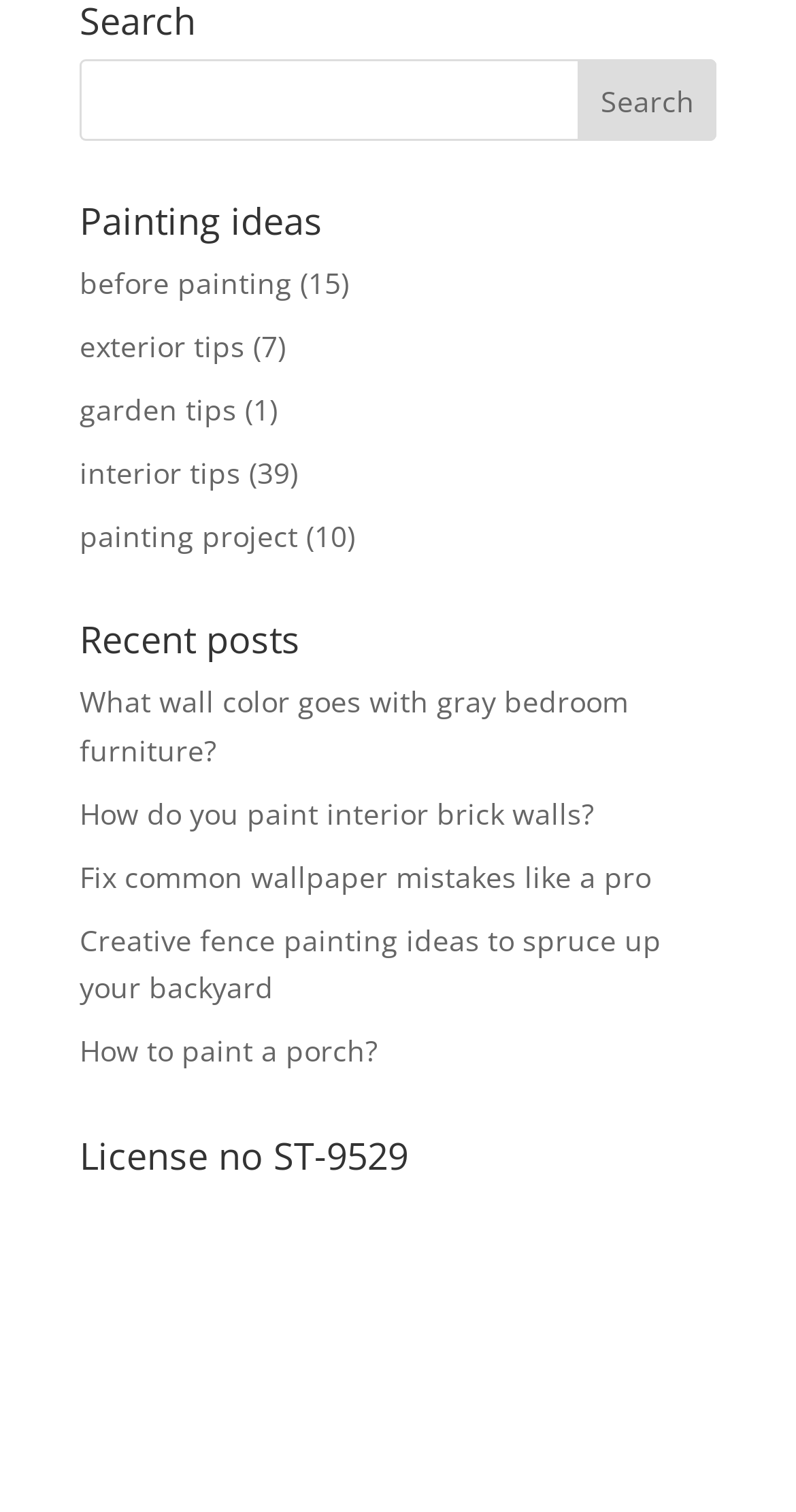Based on the image, please elaborate on the answer to the following question:
What is the purpose of the search bar?

The search bar is located at the top of the webpage with a heading 'Search' and a button 'Search'. It is likely used to search for painting ideas, as the webpage is related to painting and has various links to painting-related topics.